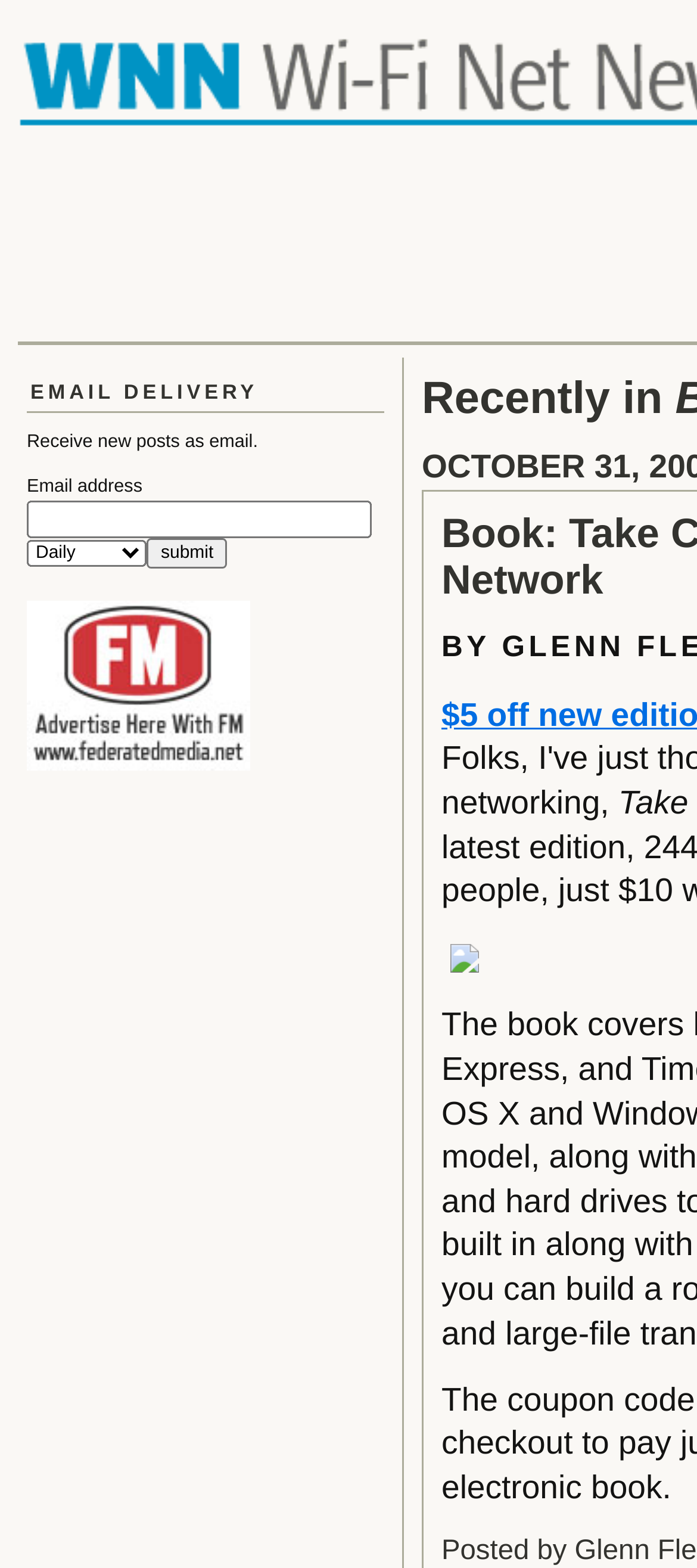Determine the bounding box coordinates for the UI element described. Format the coordinates as (top-left x, top-left y, bottom-right x, bottom-right y) and ensure all values are between 0 and 1. Element description: parent_node: Email address name="emailaddr"

[0.038, 0.319, 0.533, 0.343]